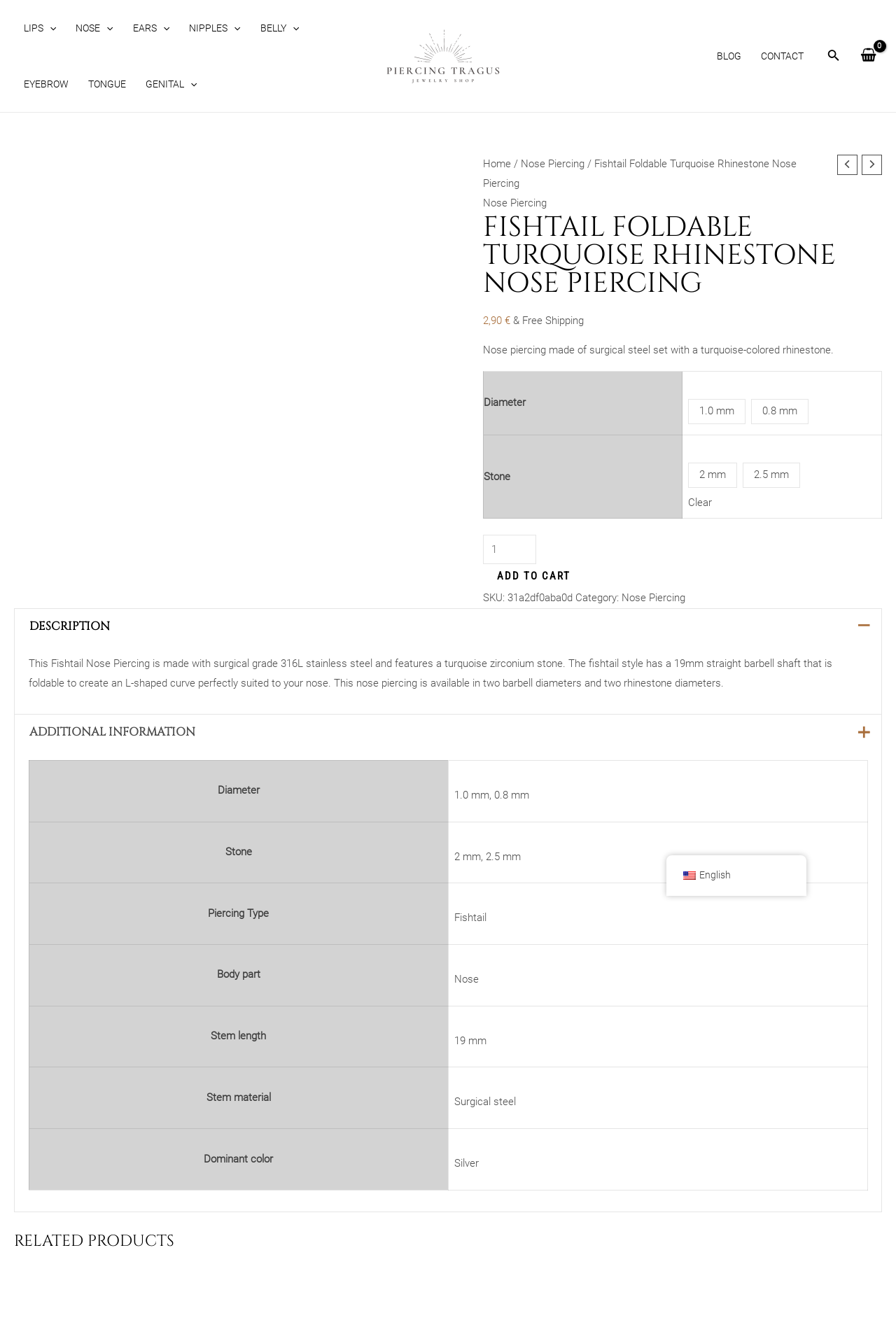What is the category of the product?
Refer to the screenshot and deliver a thorough answer to the question presented.

I found this answer by looking at the category section, which displays 'Category: Nose Piercing'.